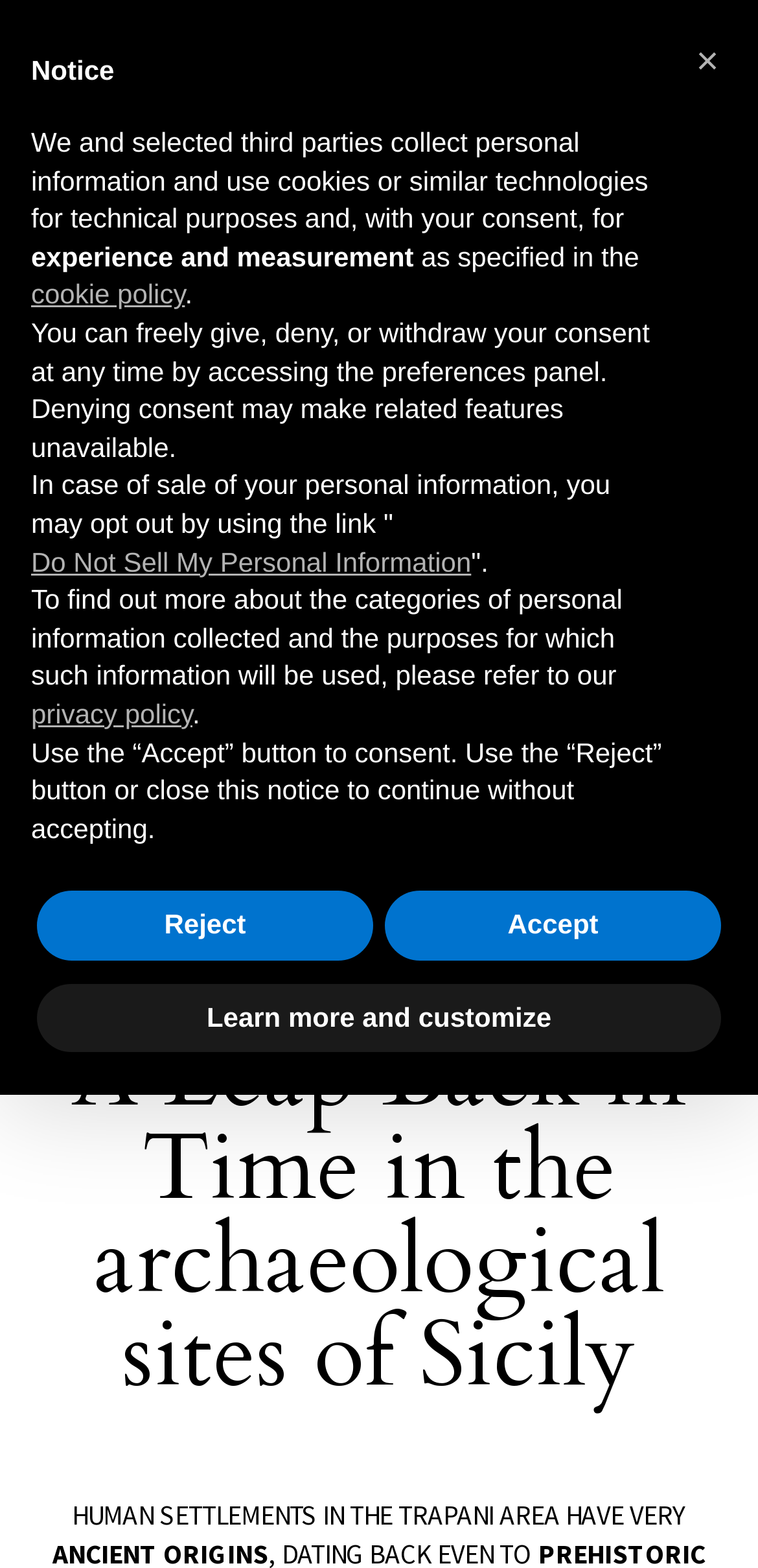Reply to the question with a single word or phrase:
How many headings are there in the notice section?

2